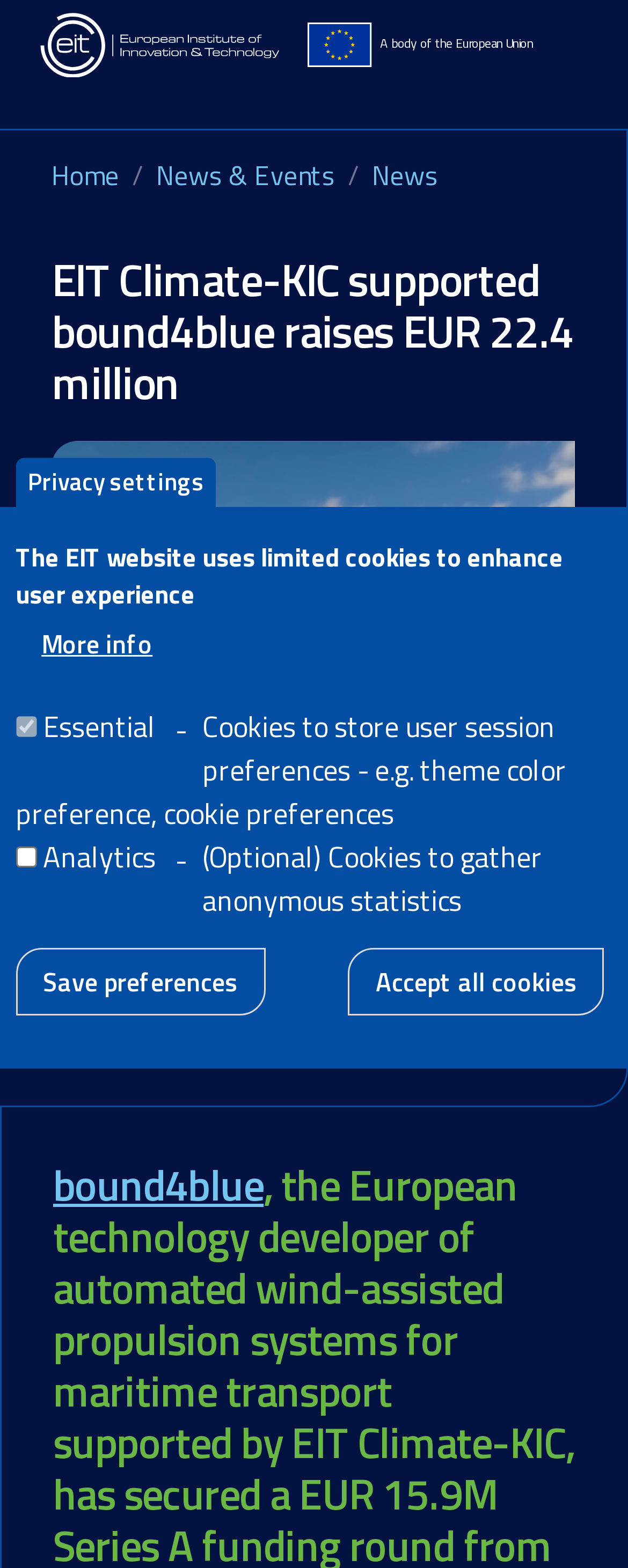Identify the bounding box coordinates of the area that should be clicked in order to complete the given instruction: "Click the Home link". The bounding box coordinates should be four float numbers between 0 and 1, i.e., [left, top, right, bottom].

[0.064, 0.008, 0.449, 0.05]